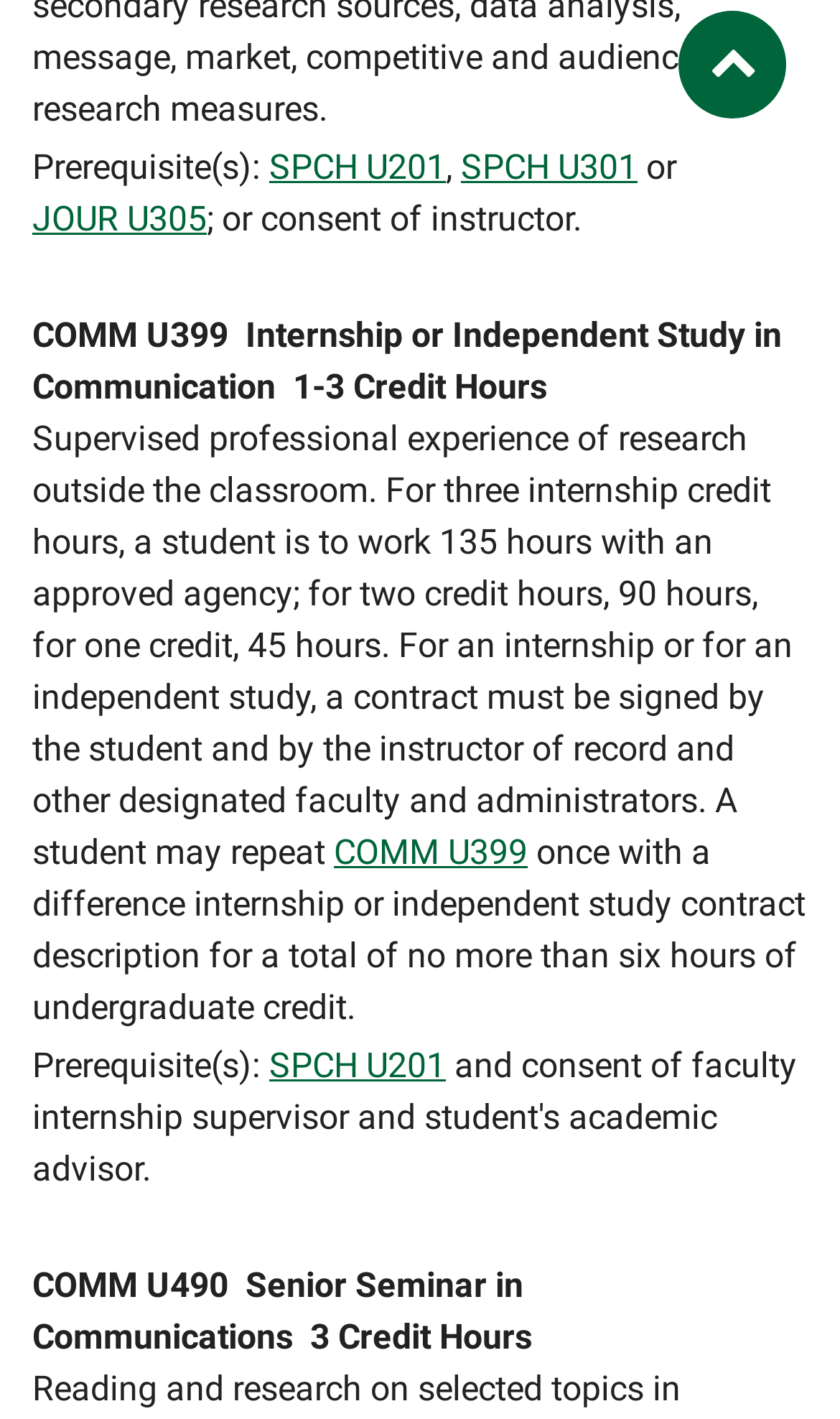How many credit hours is COMM U490?
Answer the question with a single word or phrase by looking at the picture.

3 Credit Hours